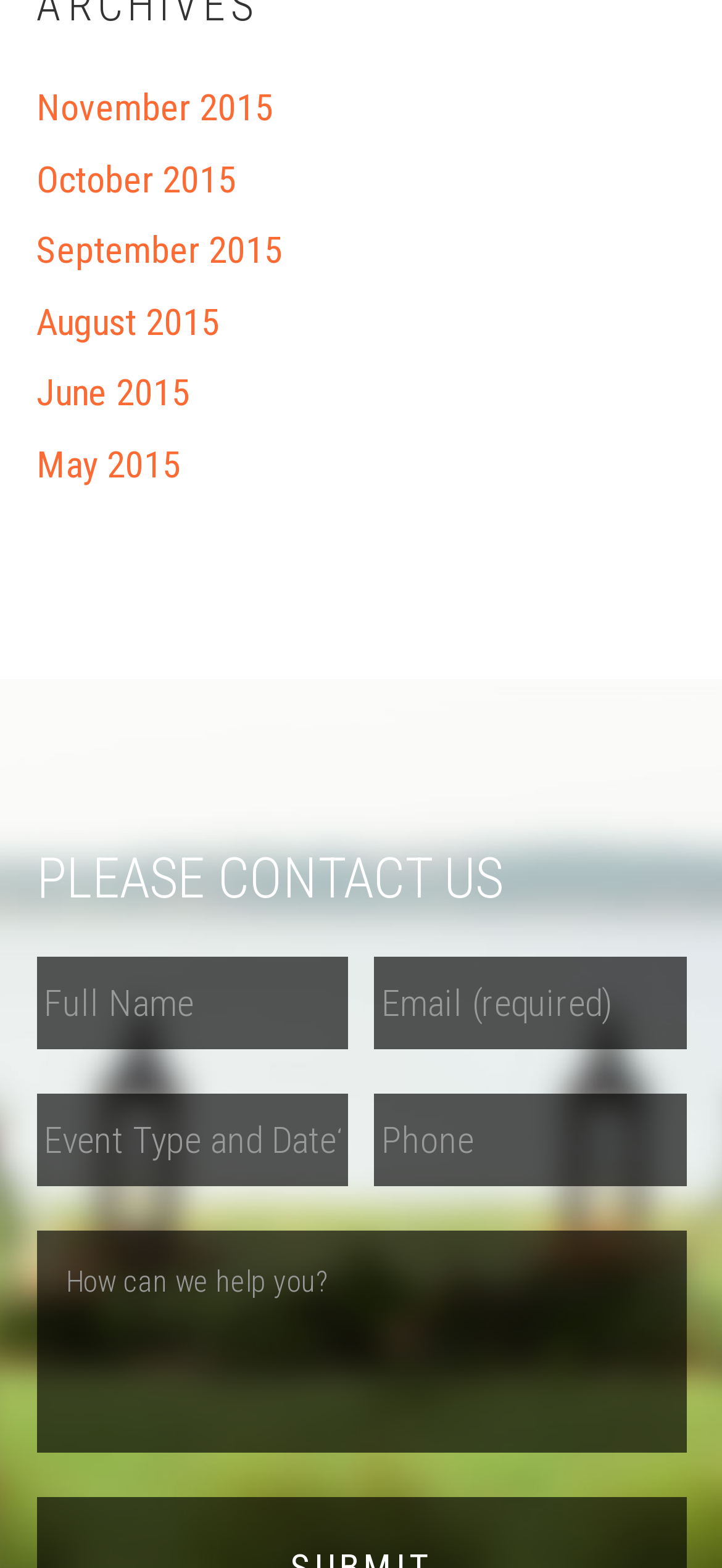Find the bounding box of the element with the following description: "June 2015". The coordinates must be four float numbers between 0 and 1, formatted as [left, top, right, bottom].

[0.05, 0.236, 0.263, 0.264]